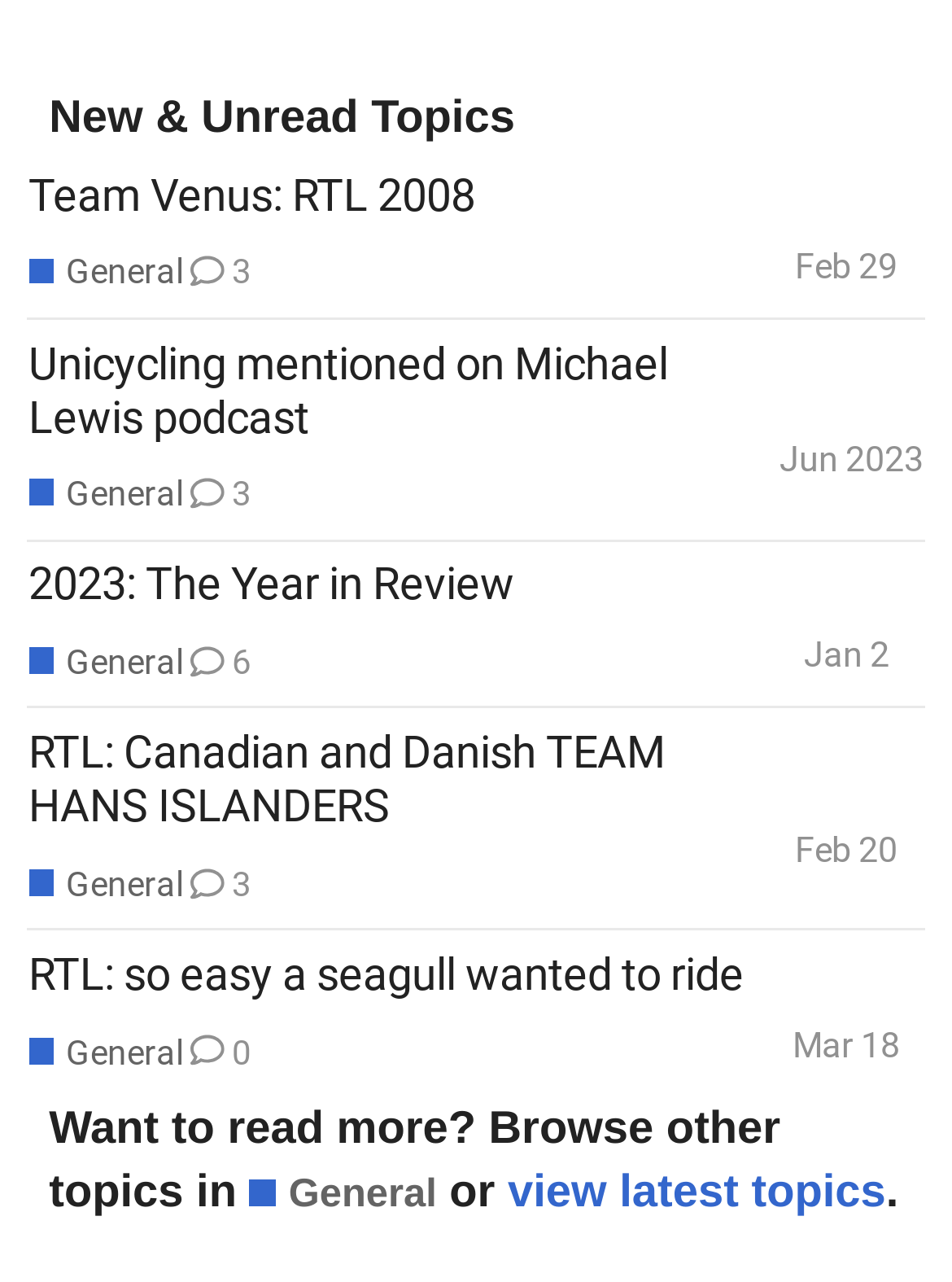Determine the bounding box coordinates for the area you should click to complete the following instruction: "View latest topics".

[0.533, 0.909, 0.931, 0.949]